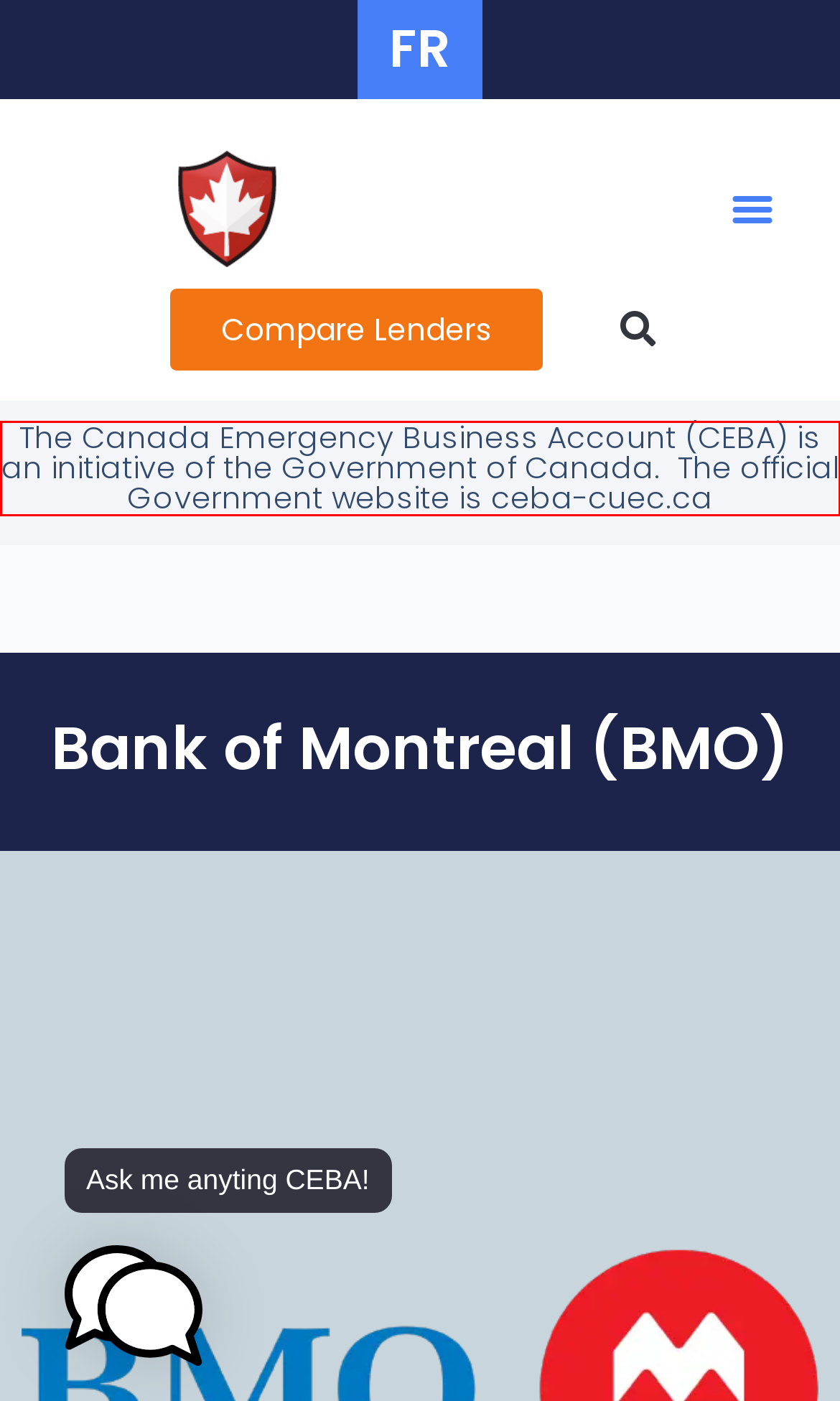Please perform OCR on the text content within the red bounding box that is highlighted in the provided webpage screenshot.

The Canada Emergency Business Account (CEBA) is an initiative of the Government of Canada. The official Government website is ceba-cuec.ca